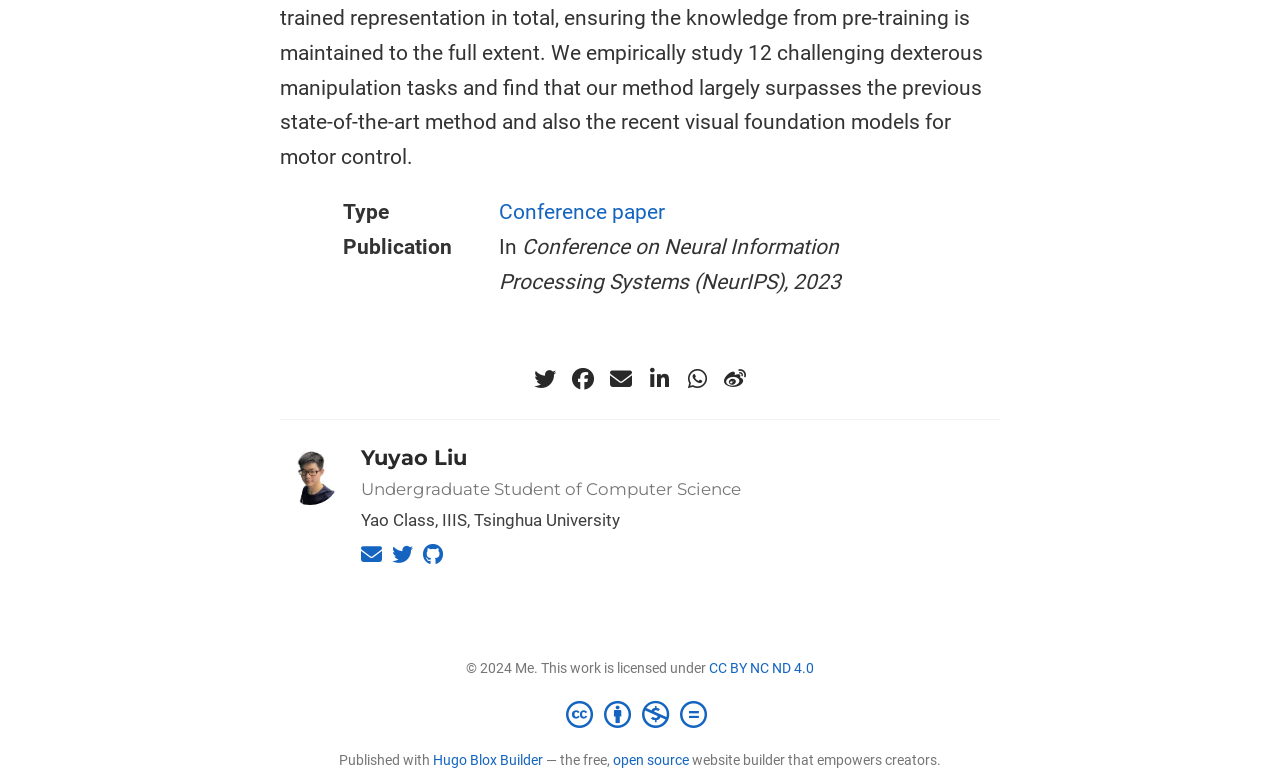Provide the bounding box coordinates of the HTML element this sentence describes: "Hugo Blox Builder". The bounding box coordinates consist of four float numbers between 0 and 1, i.e., [left, top, right, bottom].

[0.338, 0.973, 0.424, 0.994]